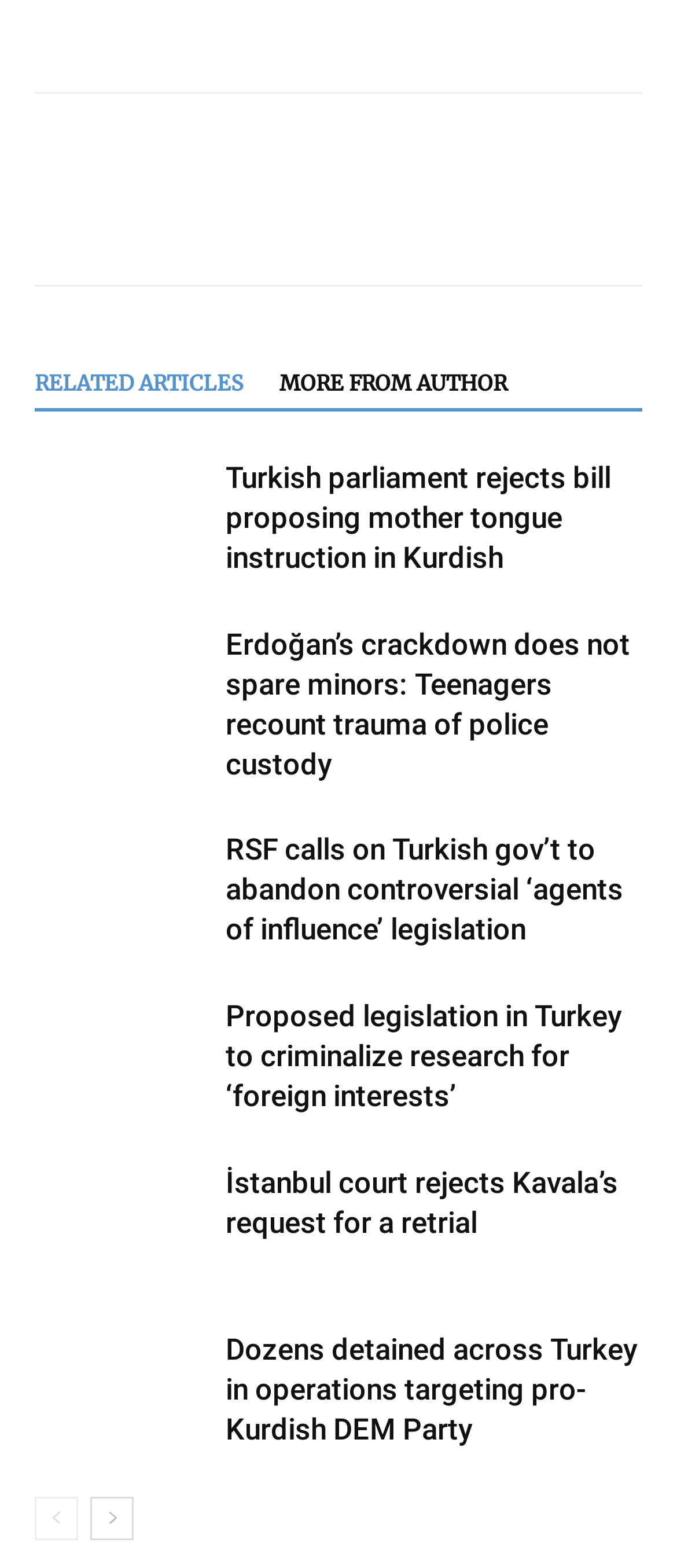Please give a one-word or short phrase response to the following question: 
What is the topic of the first article?

Turkish parliament